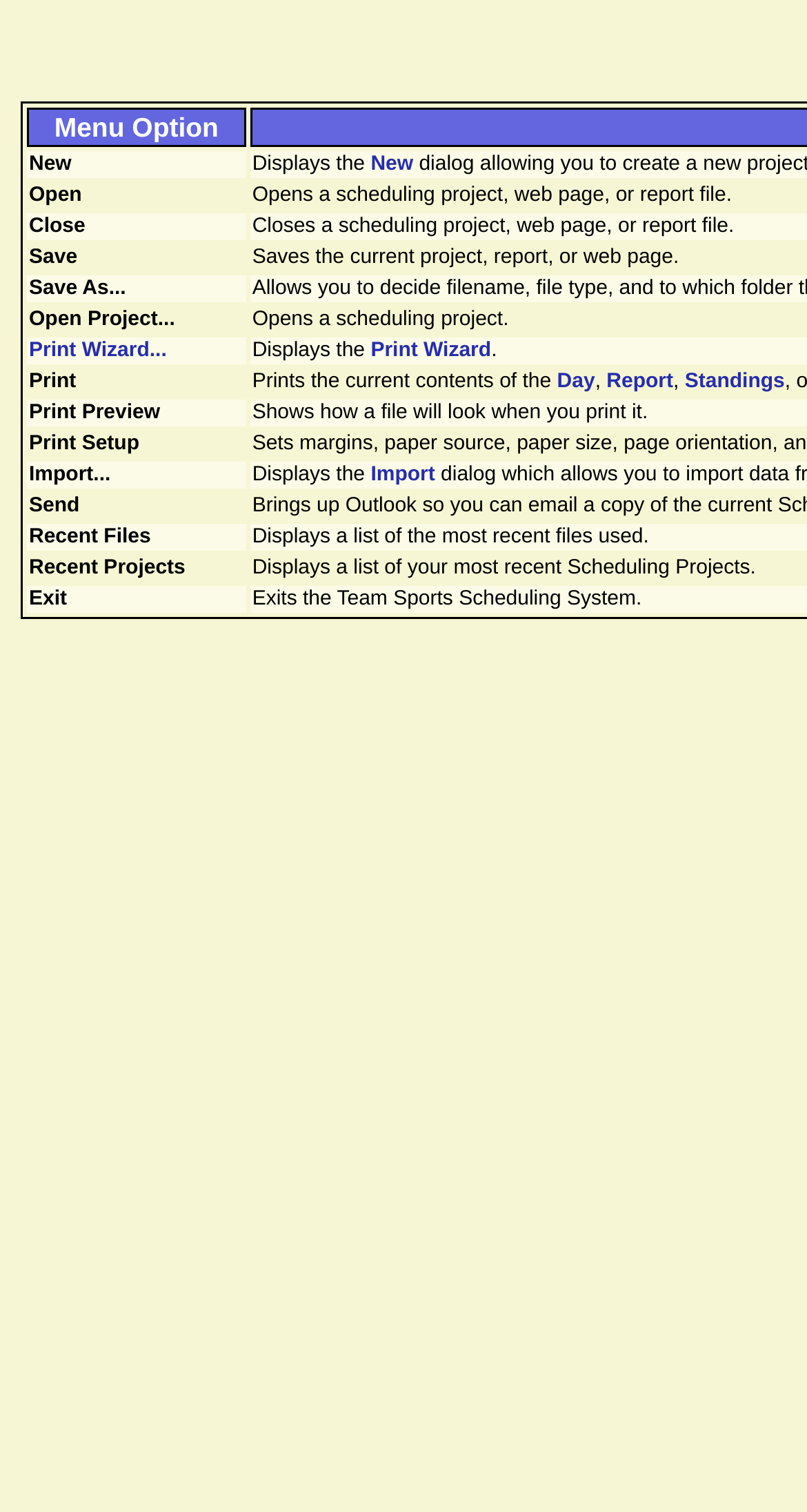Determine the bounding box coordinates of the clickable area required to perform the following instruction: "Print the current file". The coordinates should be represented as four float numbers between 0 and 1: [left, top, right, bottom].

[0.033, 0.244, 0.305, 0.262]